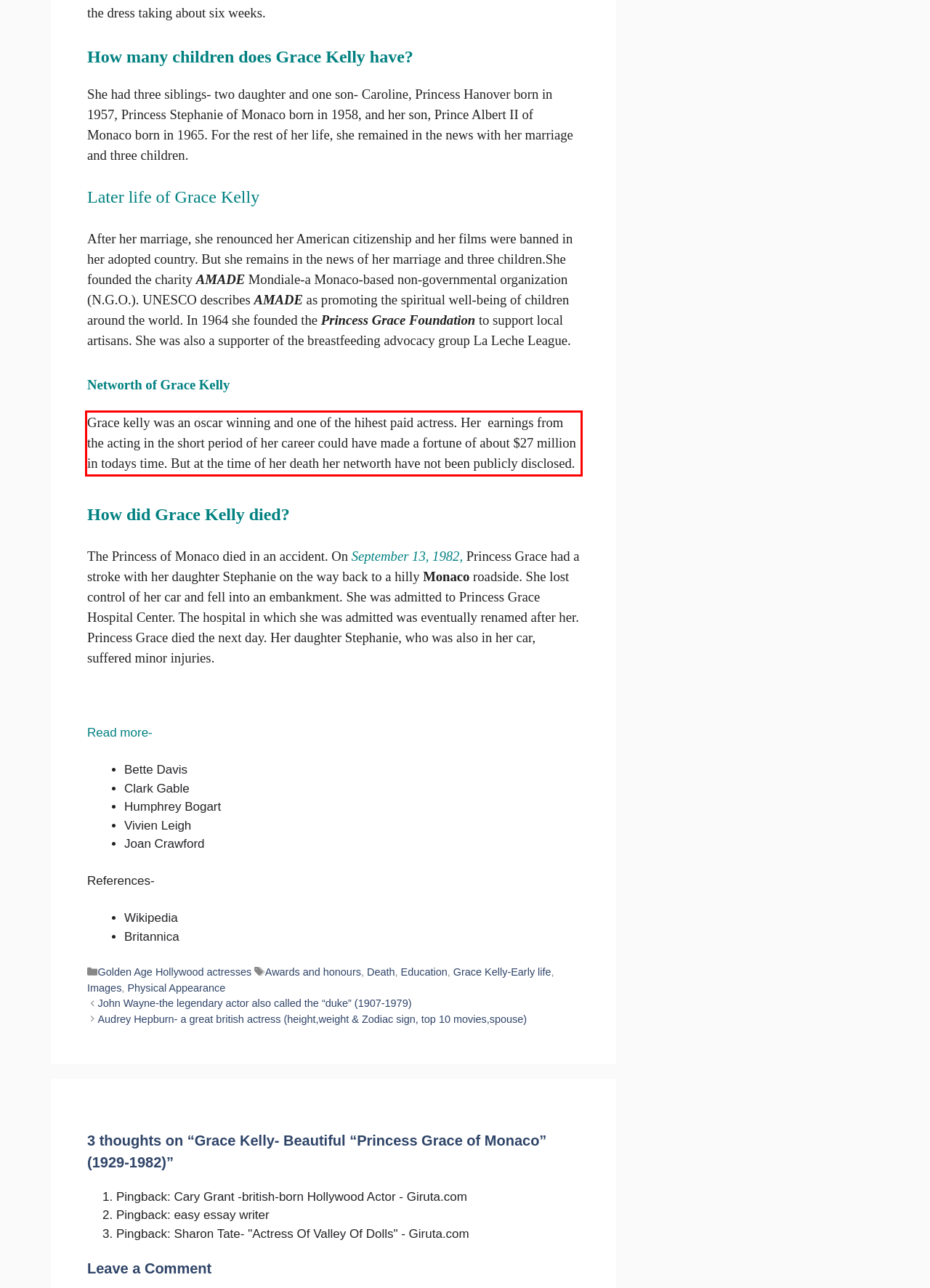From the given screenshot of a webpage, identify the red bounding box and extract the text content within it.

Grace kelly was an oscar winning and one of the hihest paid actress. Her earnings from the acting in the short period of her career could have made a fortune of about $27 million in todays time. But at the time of her death her networth have not been publicly disclosed.